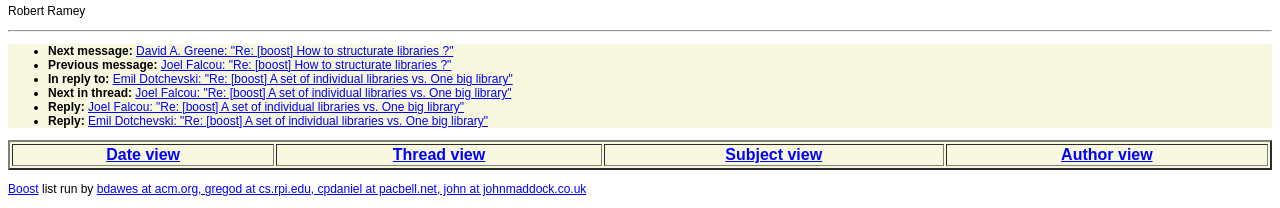Please find the bounding box for the following UI element description. Provide the coordinates in (top-left x, top-left y, bottom-right x, bottom-right y) format, with values between 0 and 1: Subject view

[0.567, 0.702, 0.642, 0.784]